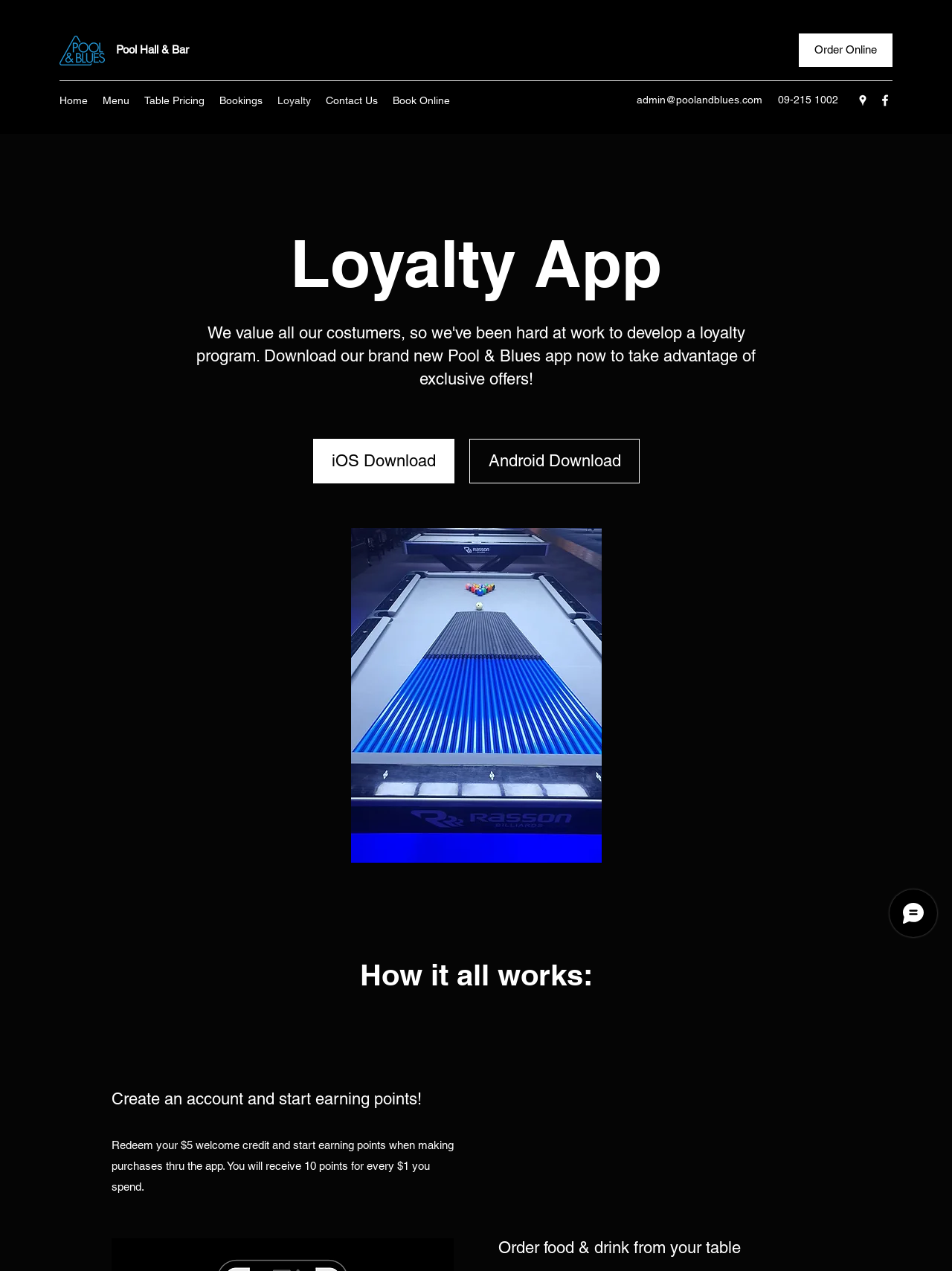Please identify the coordinates of the bounding box that should be clicked to fulfill this instruction: "View the Menu".

[0.1, 0.07, 0.144, 0.088]